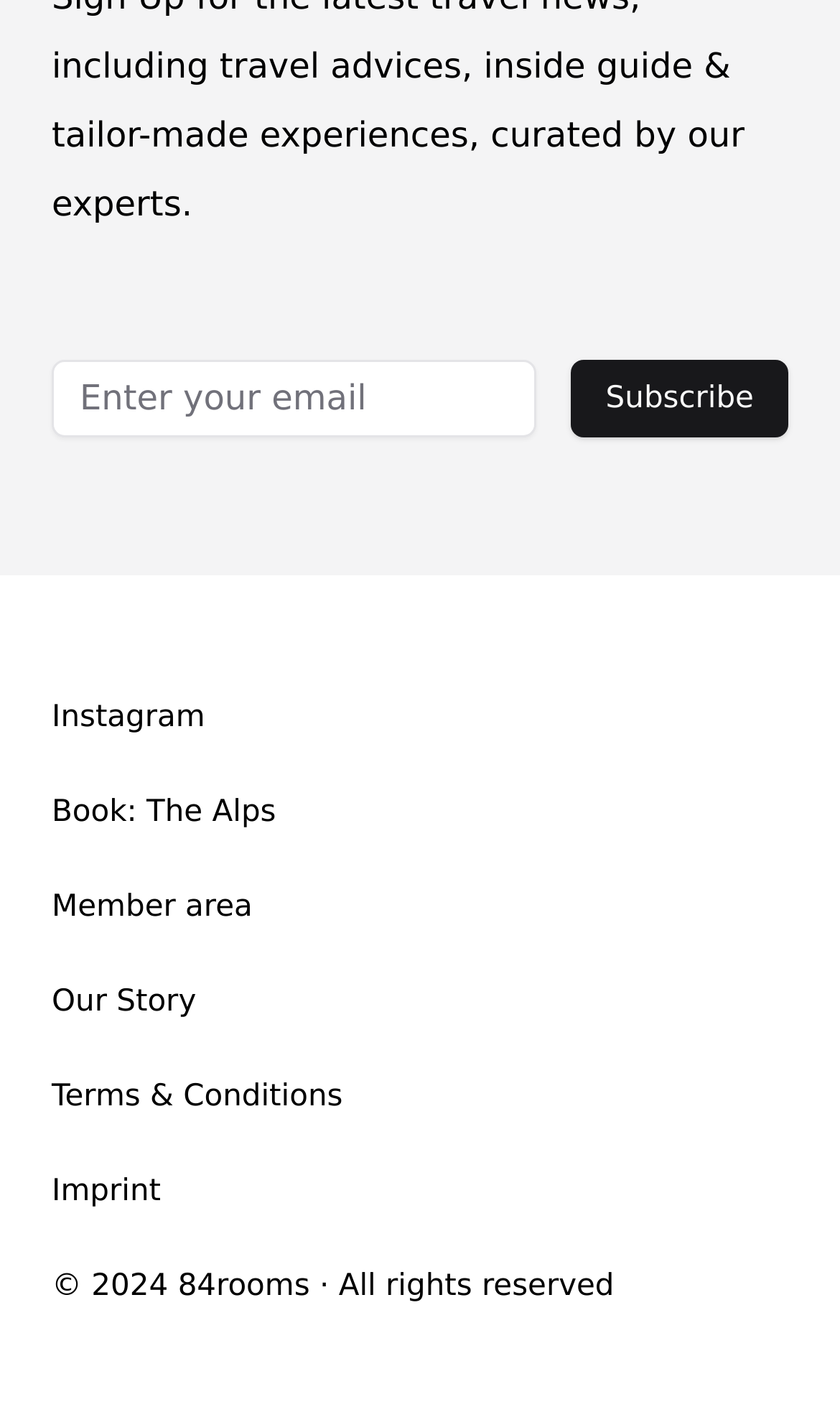What year is the copyright for?
Use the information from the screenshot to give a comprehensive response to the question.

The webpage has a static text element displaying the copyright symbol followed by the year '2024', indicating that the copyright is for the year 2024.